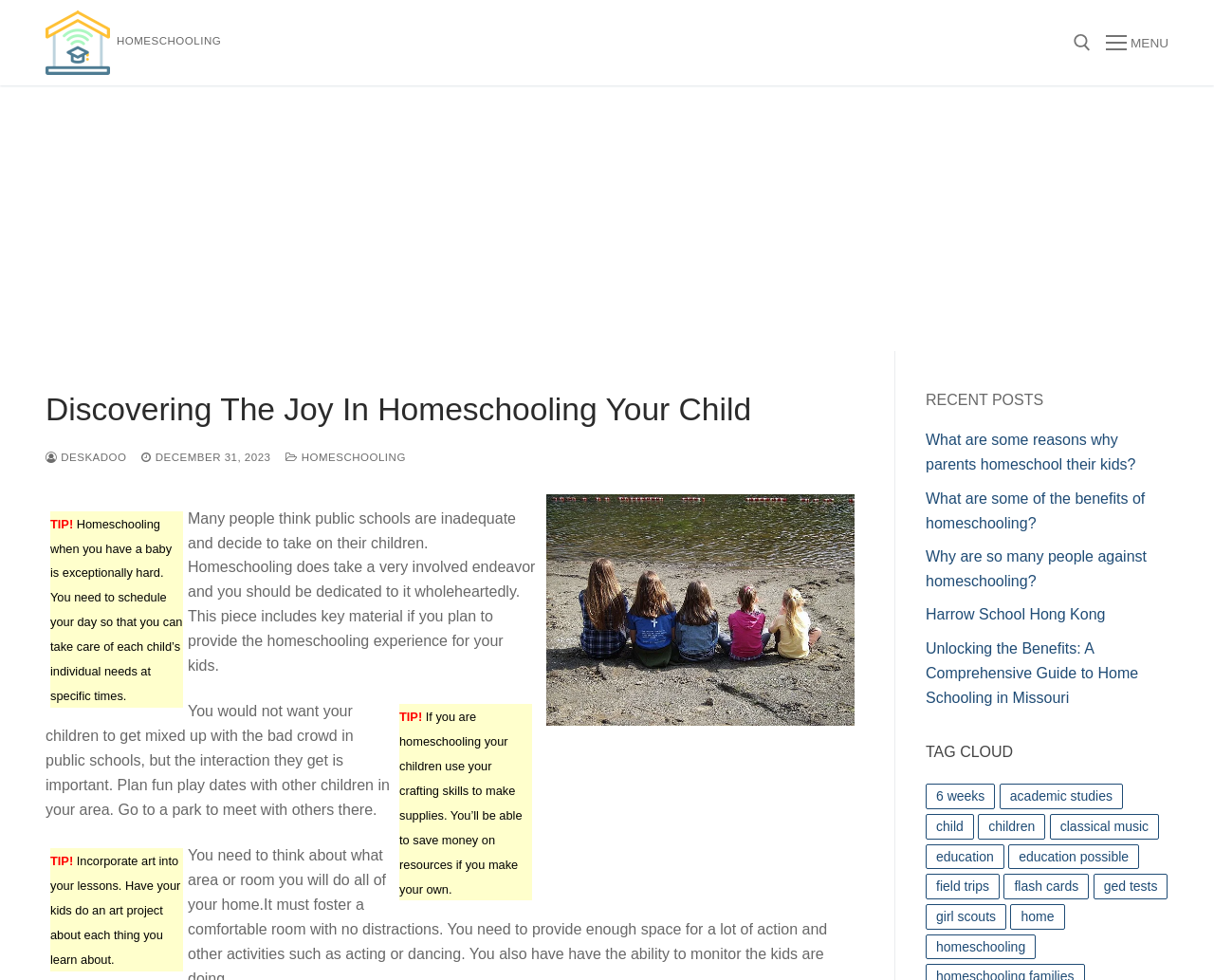Determine the bounding box coordinates of the target area to click to execute the following instruction: "go to MENU."

[0.911, 0.031, 0.963, 0.056]